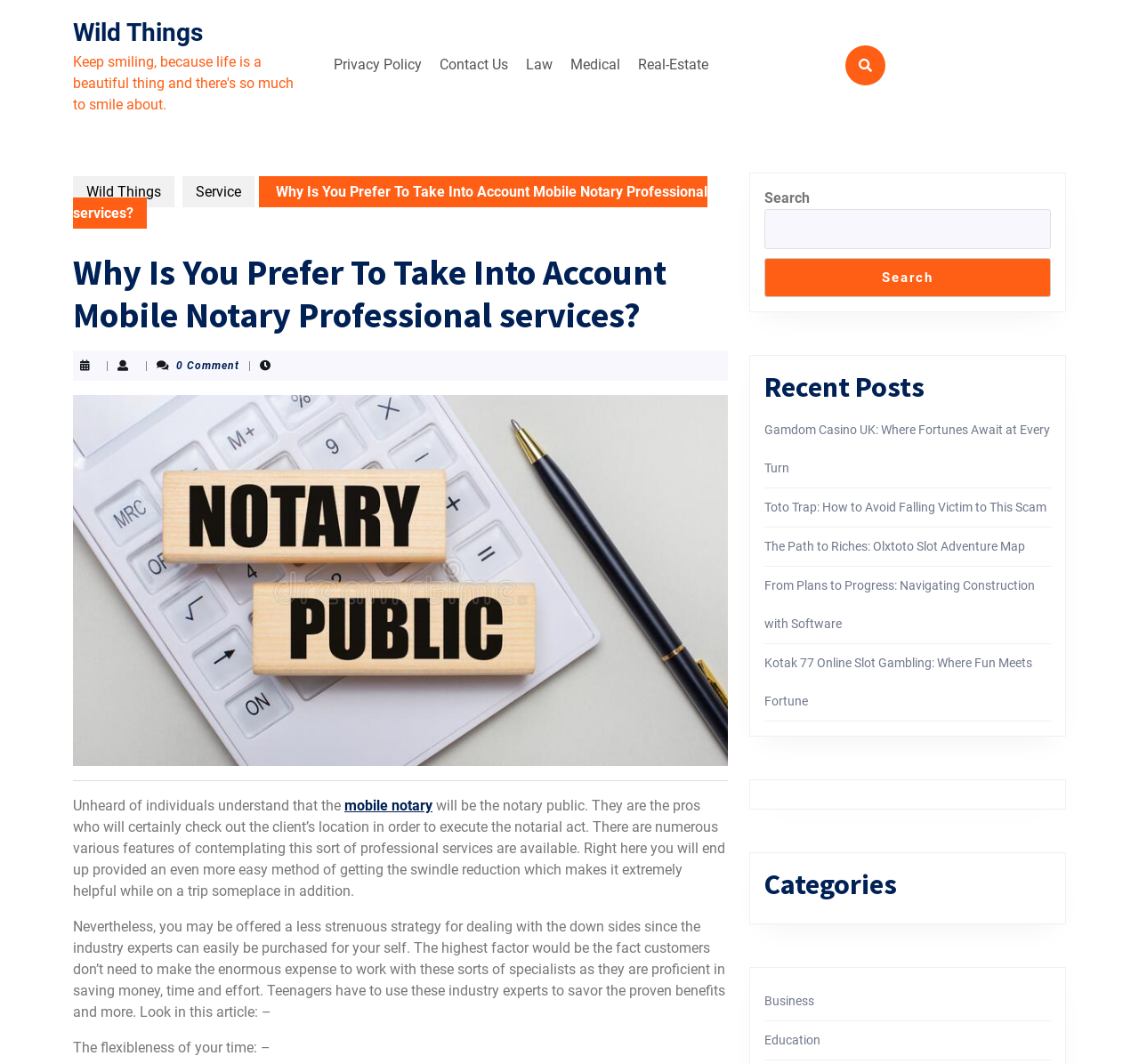Please determine the bounding box coordinates of the element's region to click in order to carry out the following instruction: "Read the 'Why Is You Prefer To Take Into Account Mobile Notary Professional services?' article". The coordinates should be four float numbers between 0 and 1, i.e., [left, top, right, bottom].

[0.064, 0.172, 0.621, 0.208]